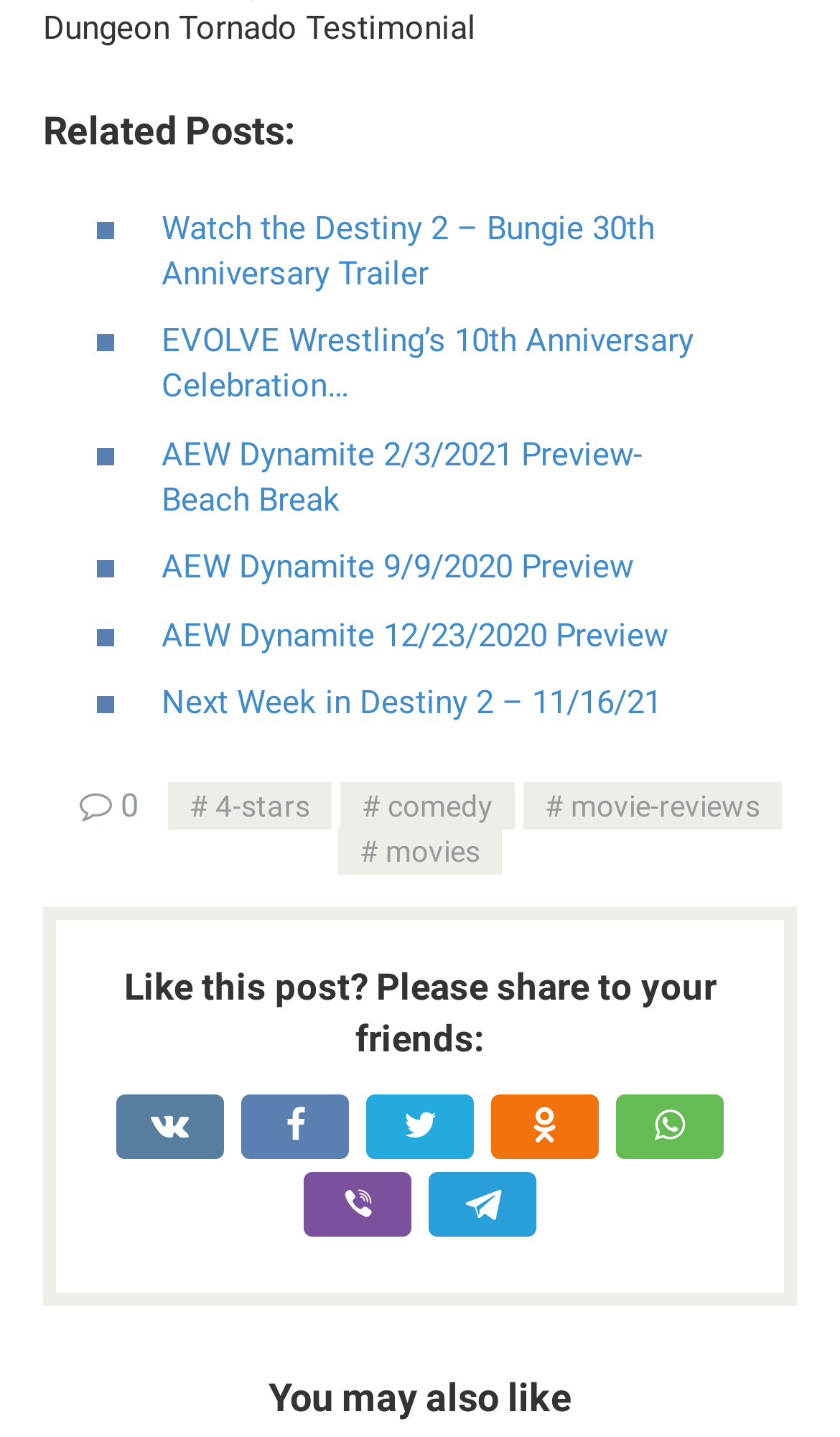Using the provided description EVOLVE Wrestling’s 10th Anniversary Celebration…, find the bounding box coordinates for the UI element. Provide the coordinates in (top-left x, top-left y, bottom-right x, bottom-right y) format, ensuring all values are between 0 and 1.

[0.192, 0.224, 0.826, 0.282]